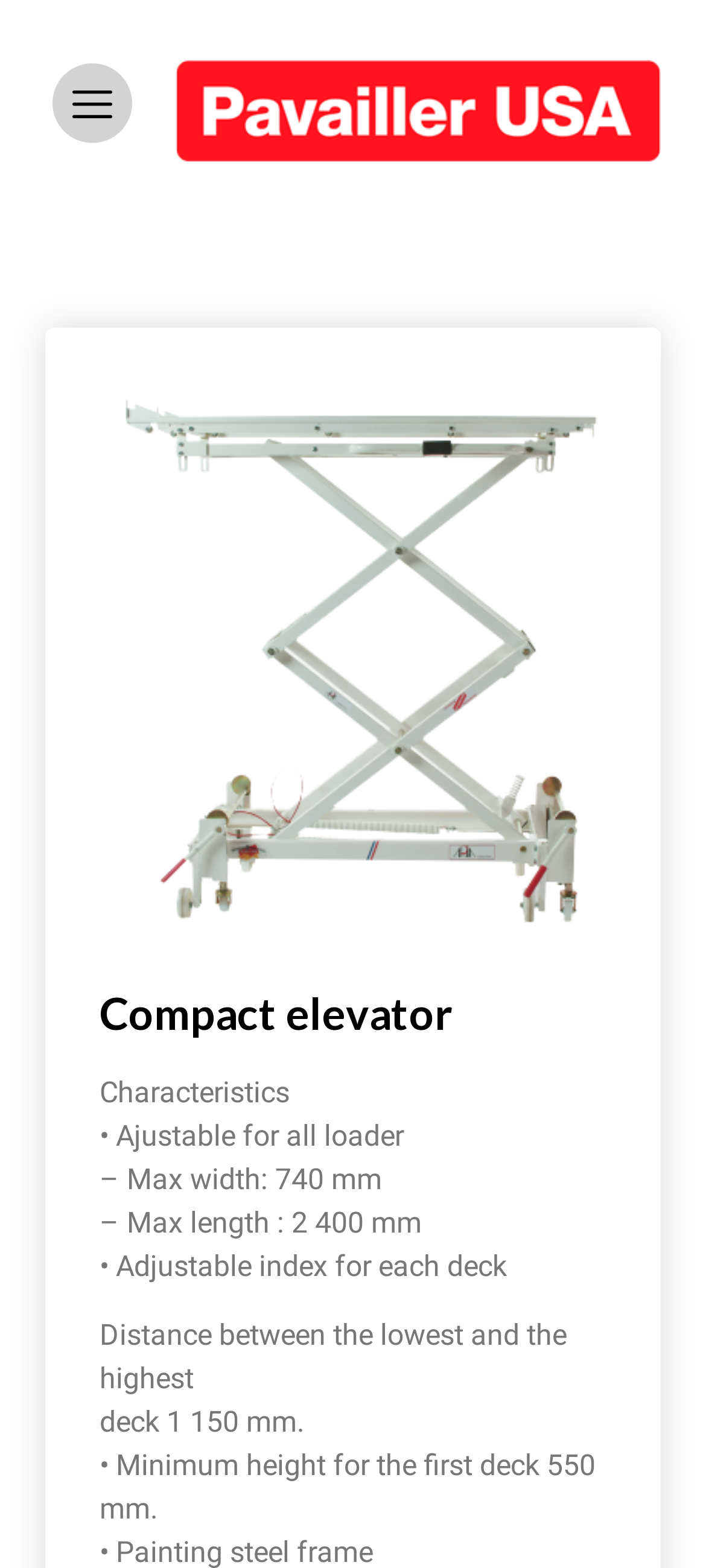Is the compact elevator adjustable for all loaders?
Using the picture, provide a one-word or short phrase answer.

Yes